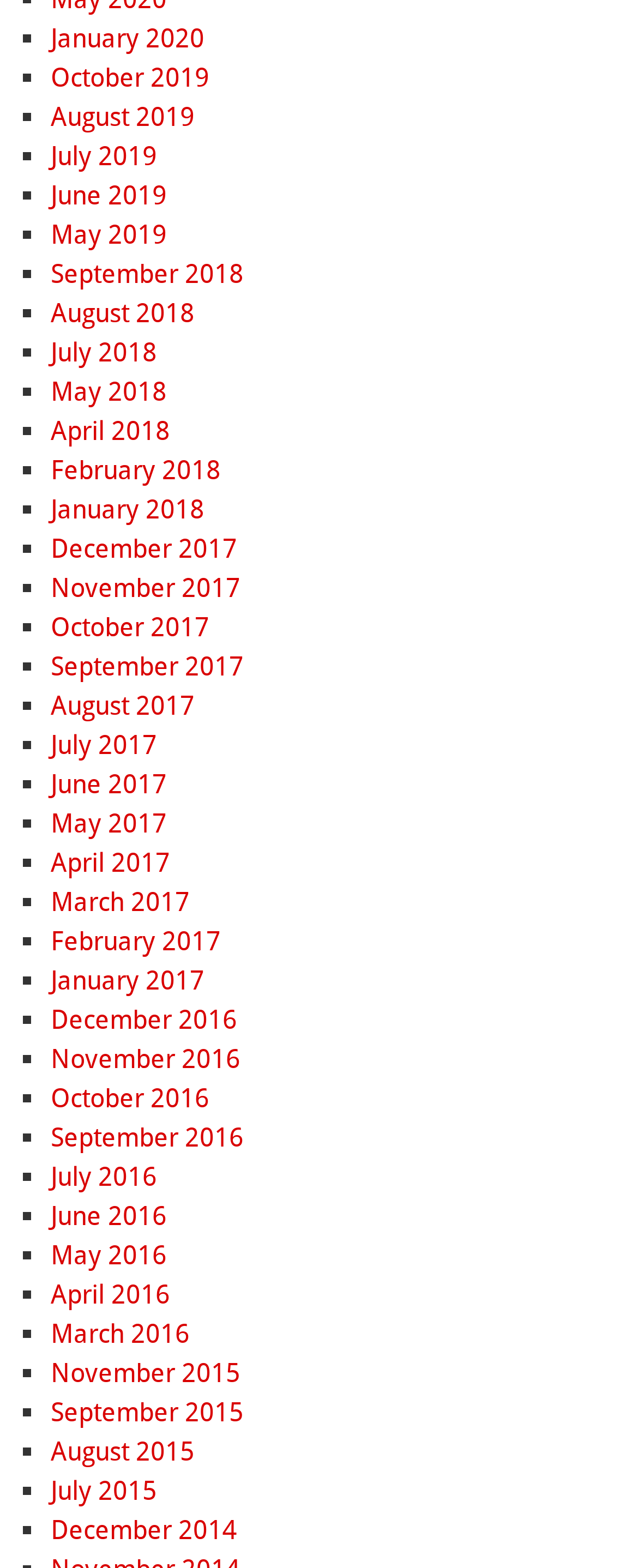Please use the details from the image to answer the following question comprehensively:
How many months are listed in 2017?

I counted the number of links with '2017' in the text and found that there are 12 months listed in 2017.